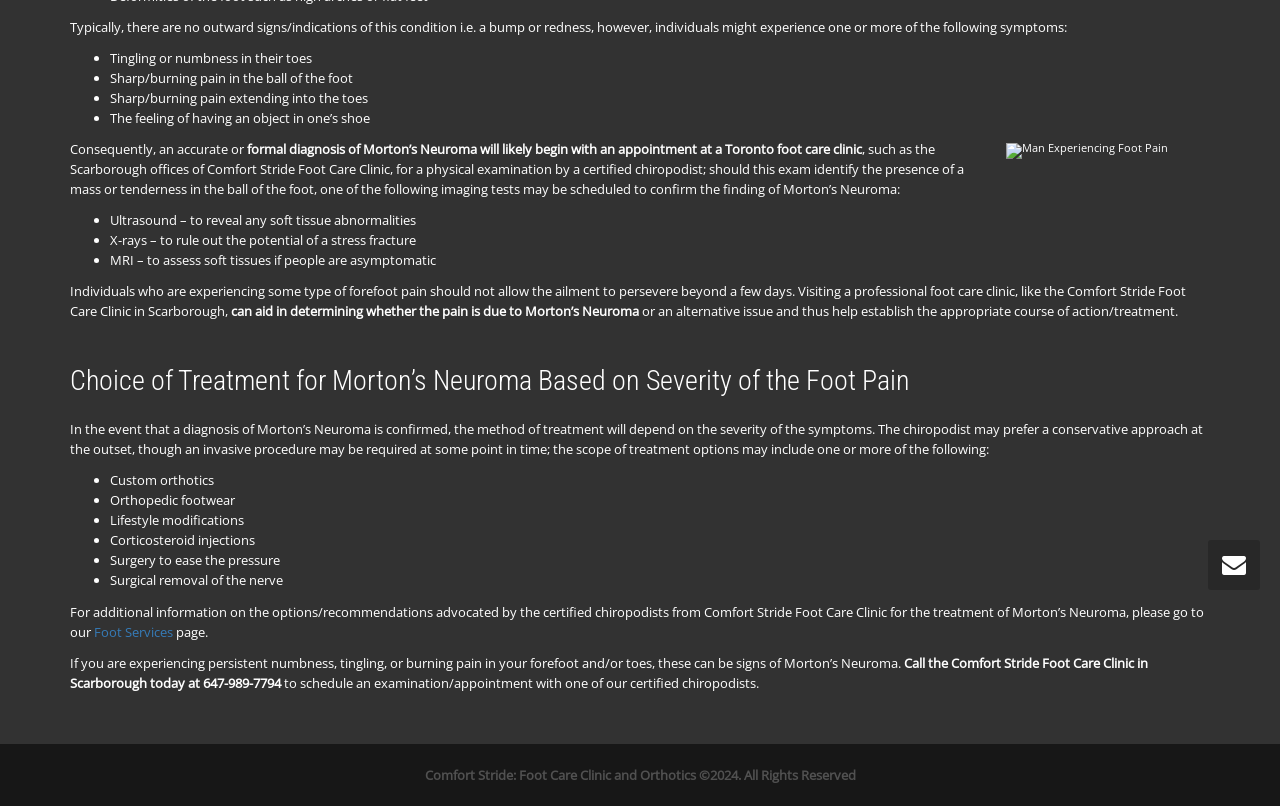Give the bounding box coordinates for the element described by: "Foot Services".

[0.073, 0.772, 0.135, 0.795]